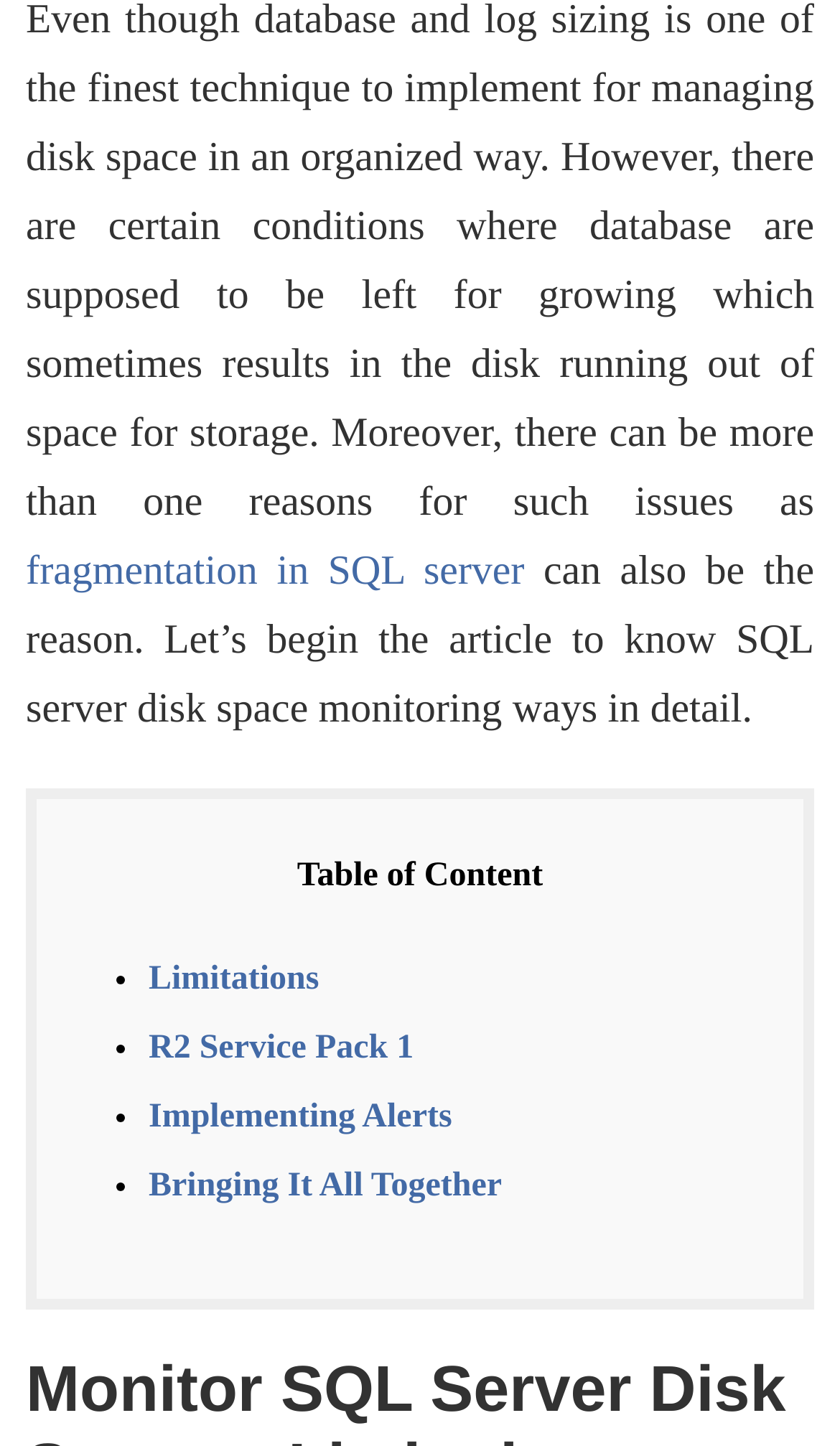Given the element description, predict the bounding box coordinates in the format (top-left x, top-left y, bottom-right x, bottom-right y). Make sure all values are between 0 and 1. Here is the element description: Implementing Alerts

[0.177, 0.759, 0.538, 0.785]